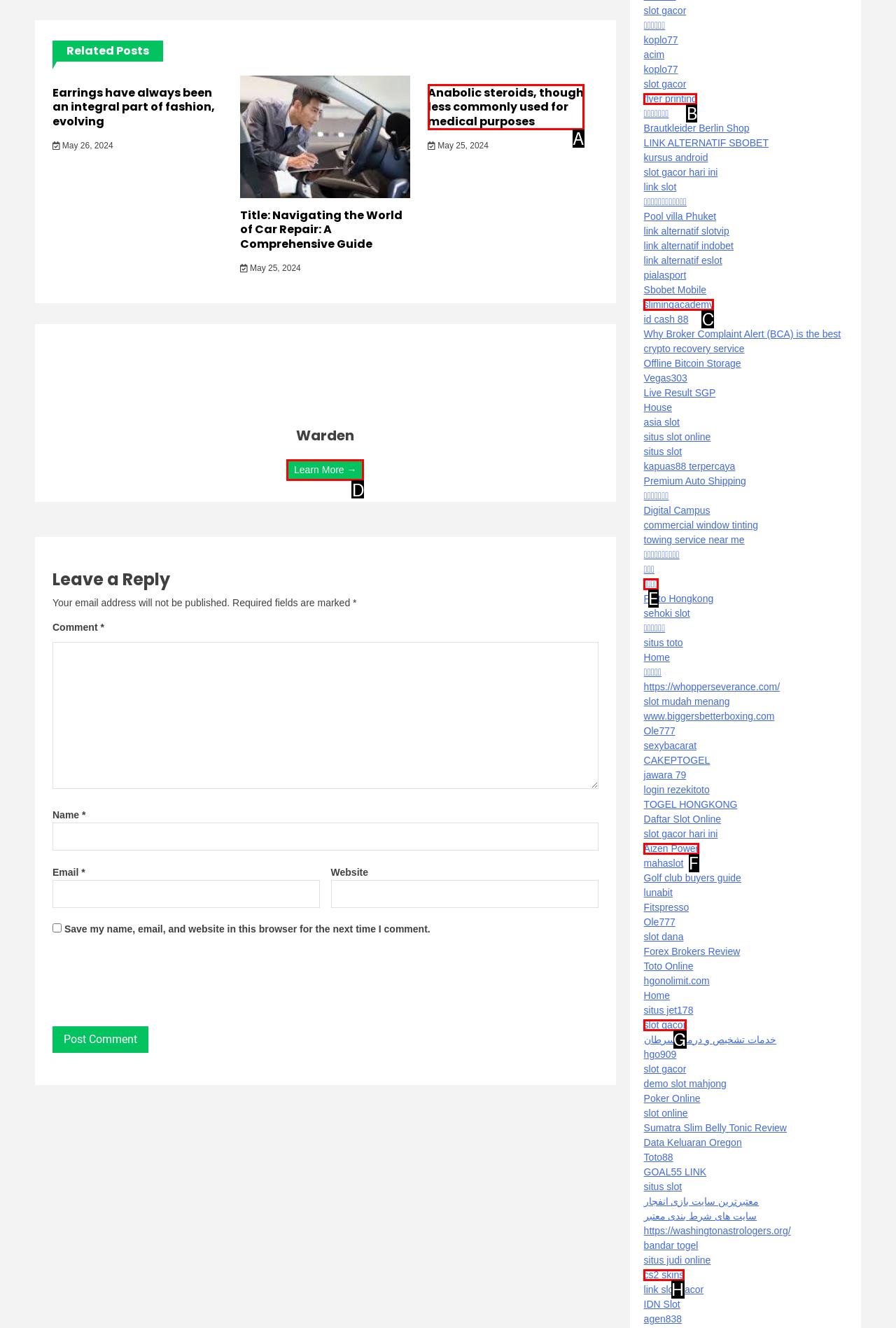Identify the HTML element that should be clicked to accomplish the task: Click on the 'Learn More →' link
Provide the option's letter from the given choices.

D